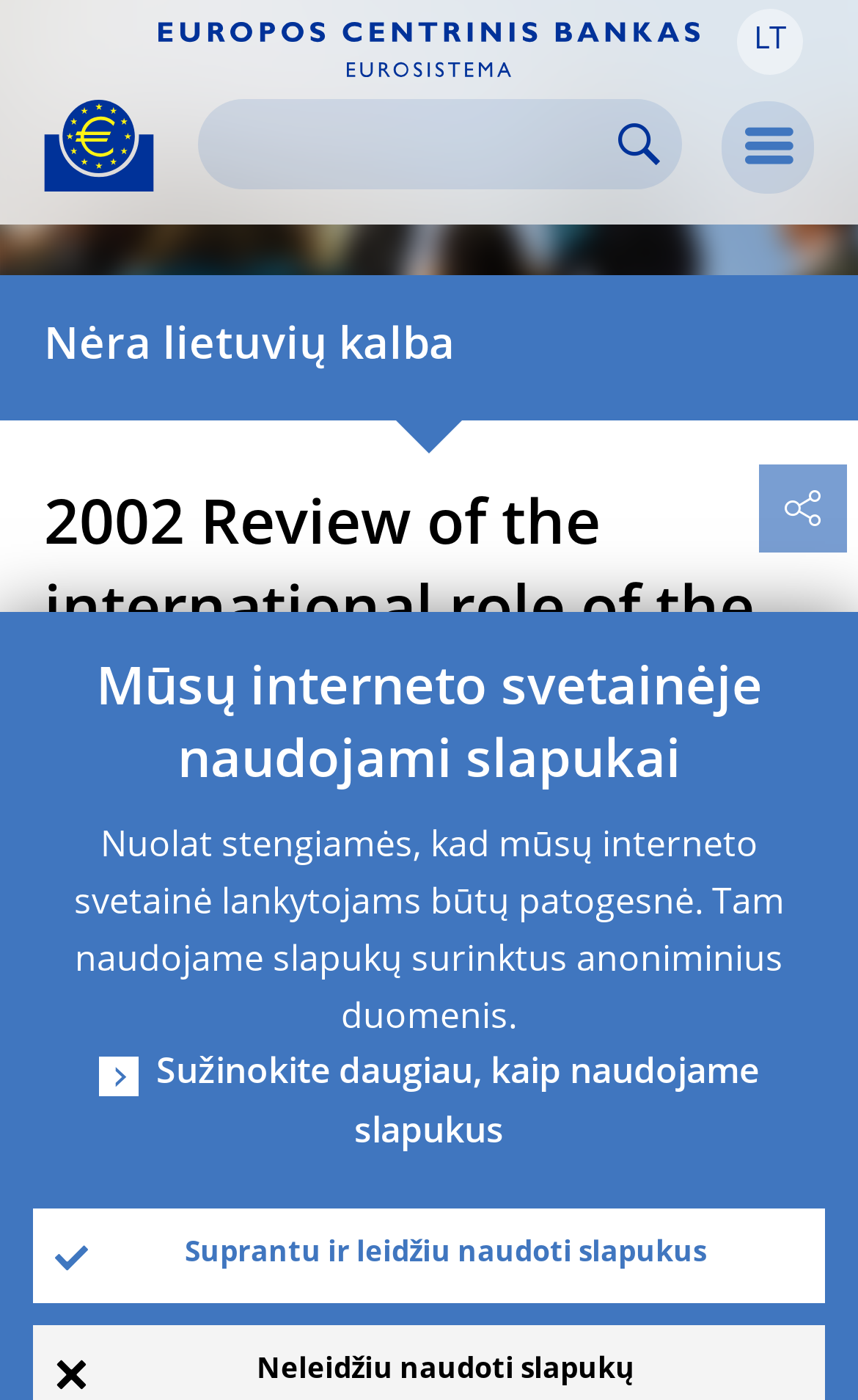What is the name of the organization?
Look at the image and provide a short answer using one word or a phrase.

European Central Bank